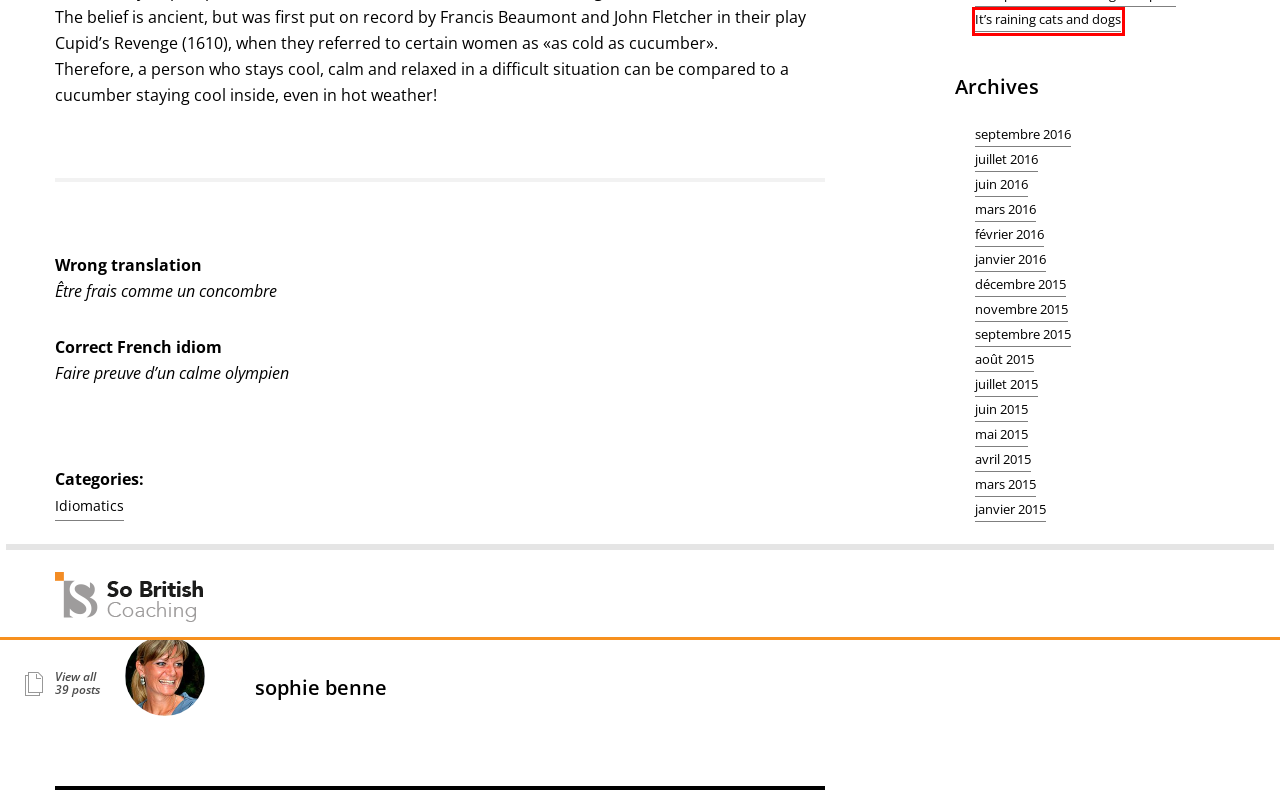Given a webpage screenshot with a red bounding box around a particular element, identify the best description of the new webpage that will appear after clicking on the element inside the red bounding box. Here are the candidates:
A. So British Coaching by Sophie Benne | It’s raining  cats and dogs
B. So British Coaching by Sophie Benne | 2016 | mars
C. So British Coaching by Sophie Benne | 2015 | mars
D. So British Coaching by Sophie Benne | 2016 | février
E. So British Coaching by Sophie Benne | 2016 | juillet
F. So British Coaching by Sophie Benne | 2015 | avril
G. So British Coaching by Sophie Benne | 2015 | juillet
H. So British Coaching by Sophie Benne | 2015 | janvier

A